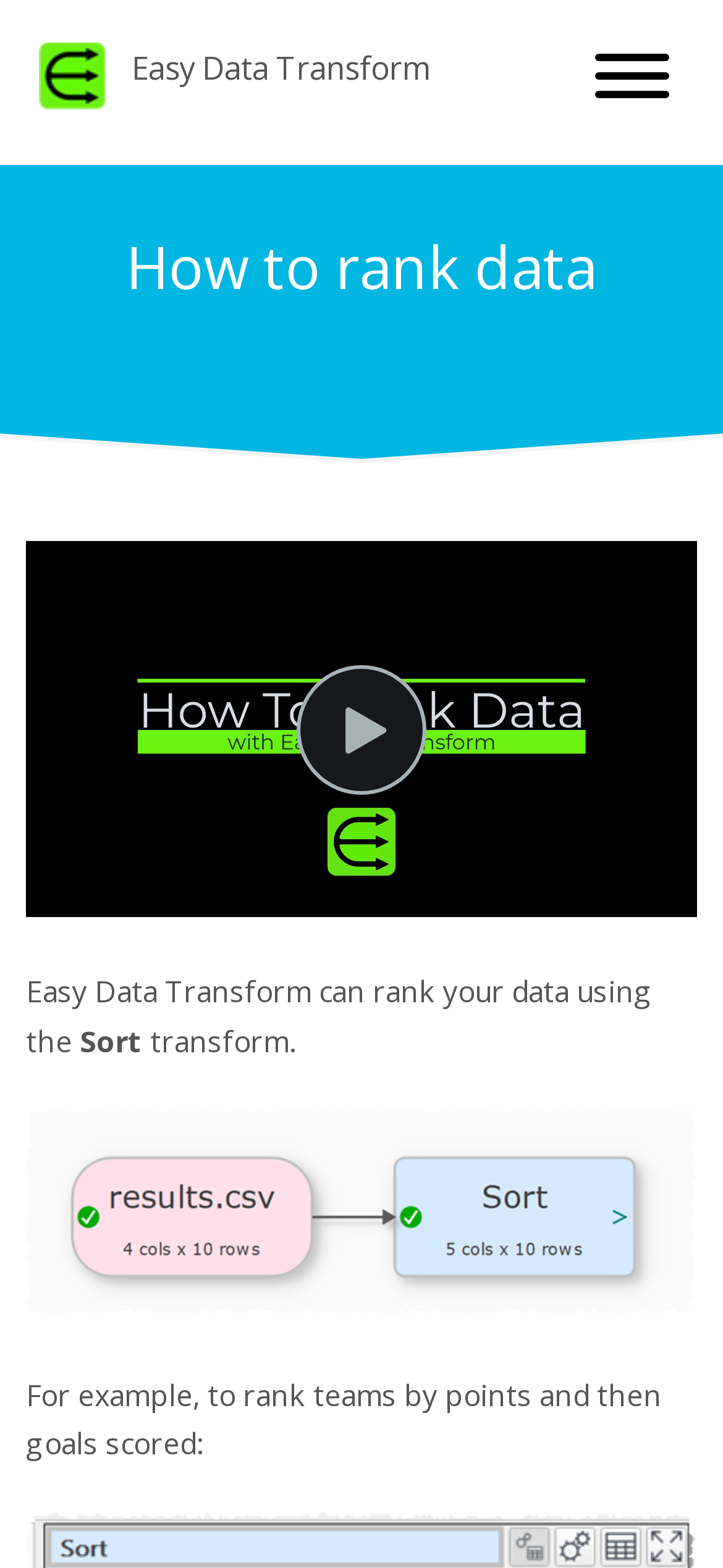Determine the bounding box coordinates for the UI element described. Format the coordinates as (top-left x, top-left y, bottom-right x, bottom-right y) and ensure all values are between 0 and 1. Element description: Easy Data Transform

[0.036, 0.023, 0.615, 0.082]